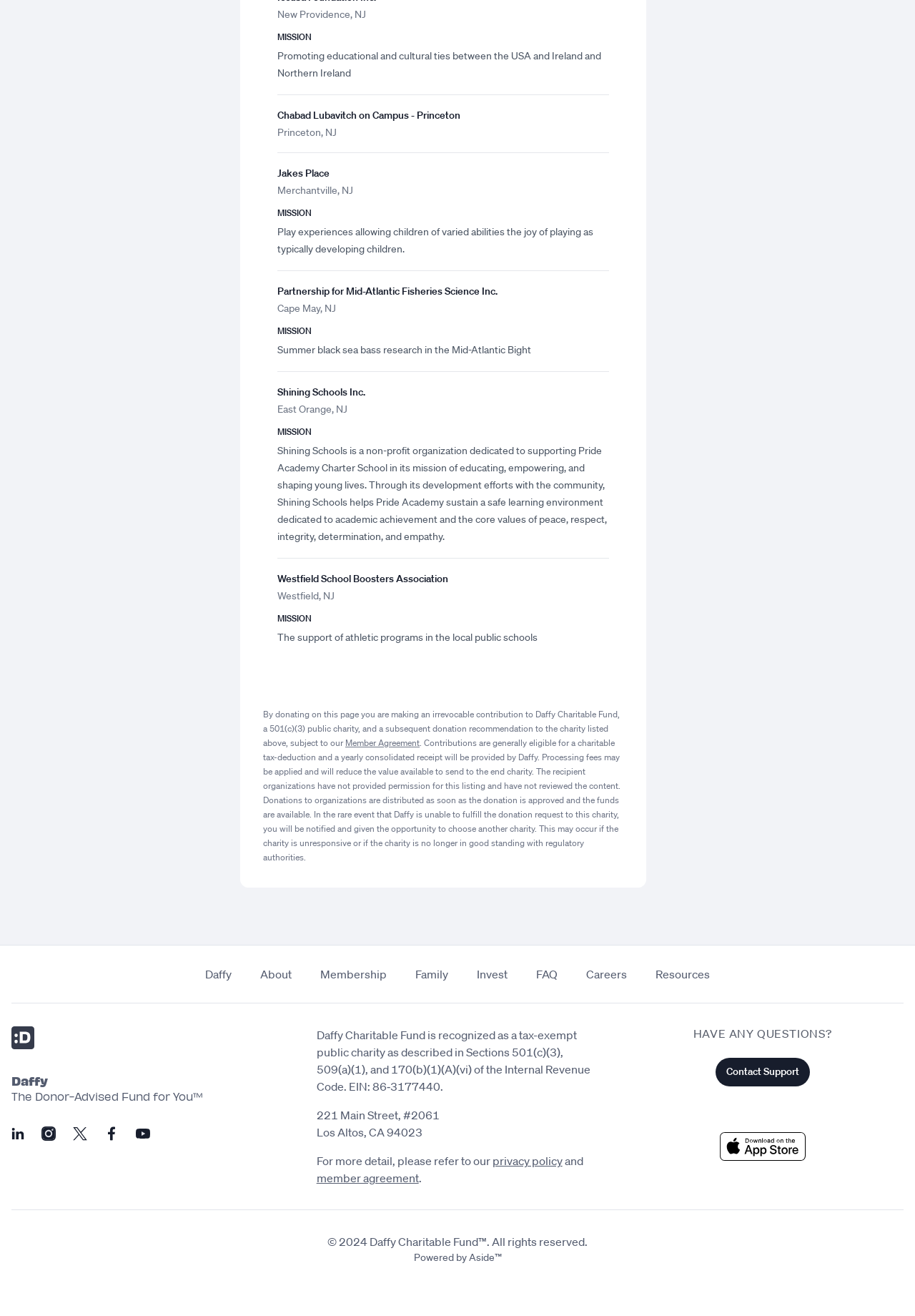What is the address of Daffy Charitable Fund?
Please look at the screenshot and answer in one word or a short phrase.

221 Main Street, #2061, Los Altos, CA 94023